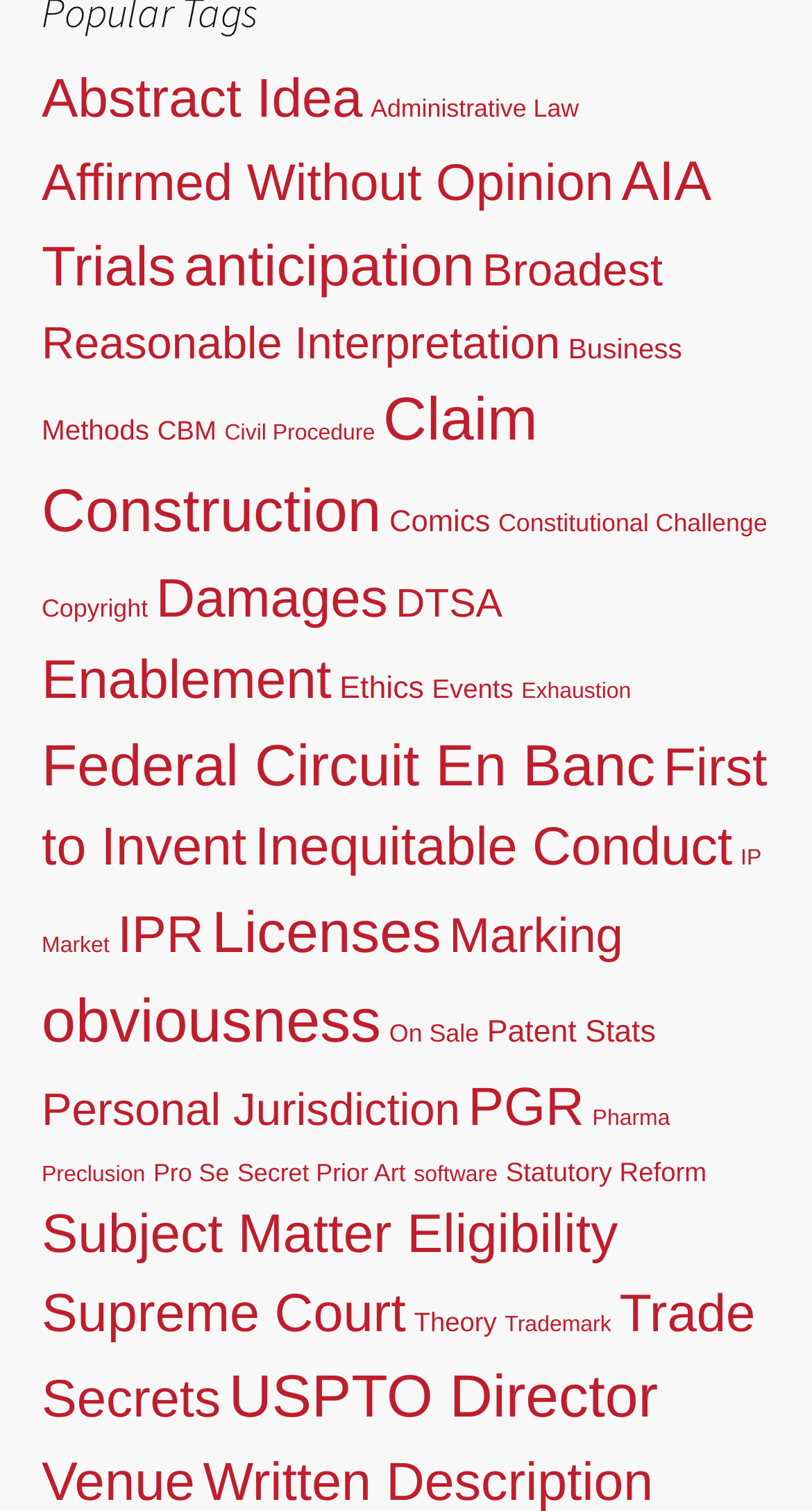How many categories are related to business or law? From the image, respond with a single word or brief phrase.

Over 20